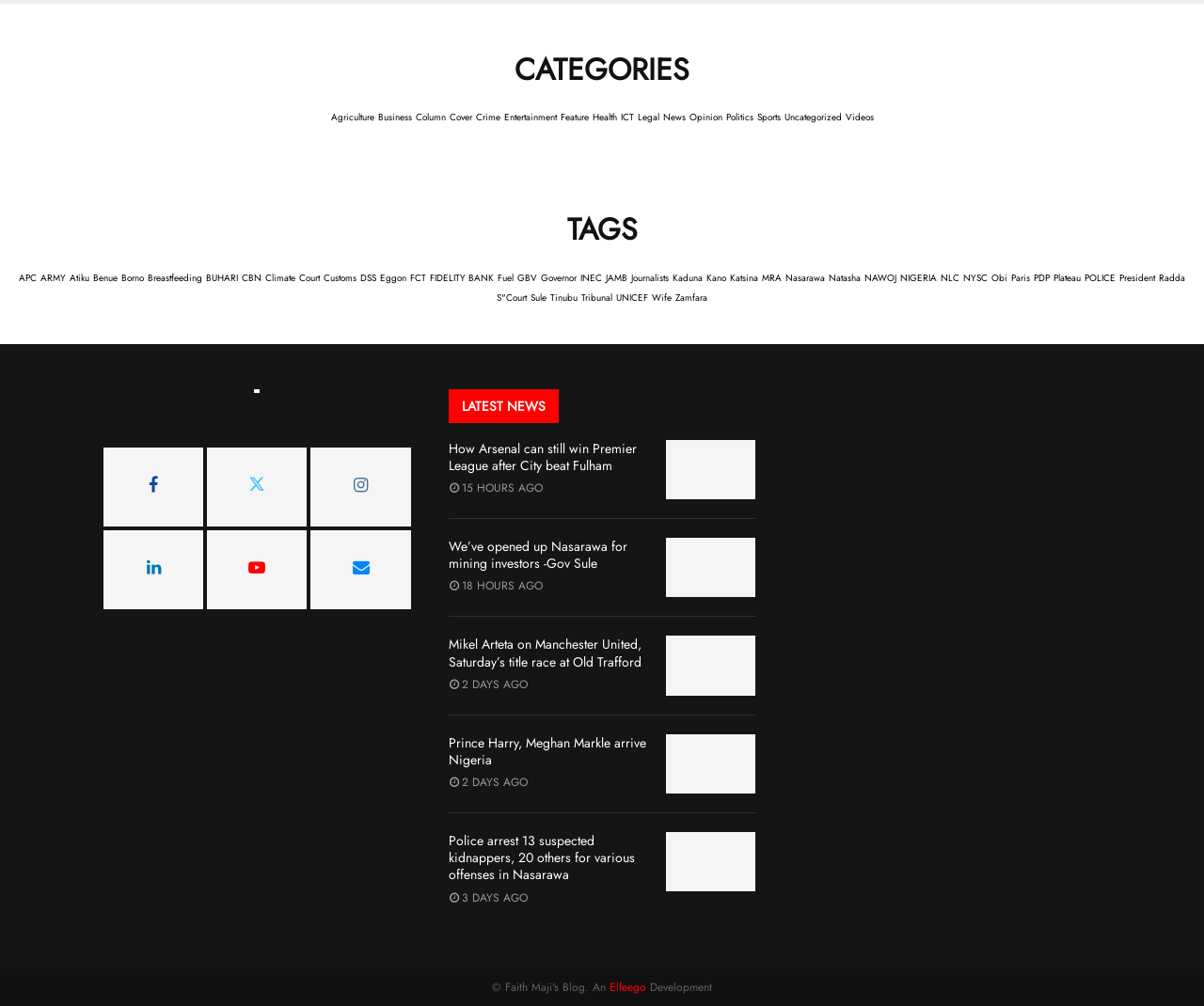How many categories are listed on the webpage?
Kindly answer the question with as much detail as you can.

I counted the number of links under the 'CATEGORIES' heading, and there are 16 links, each representing a category.